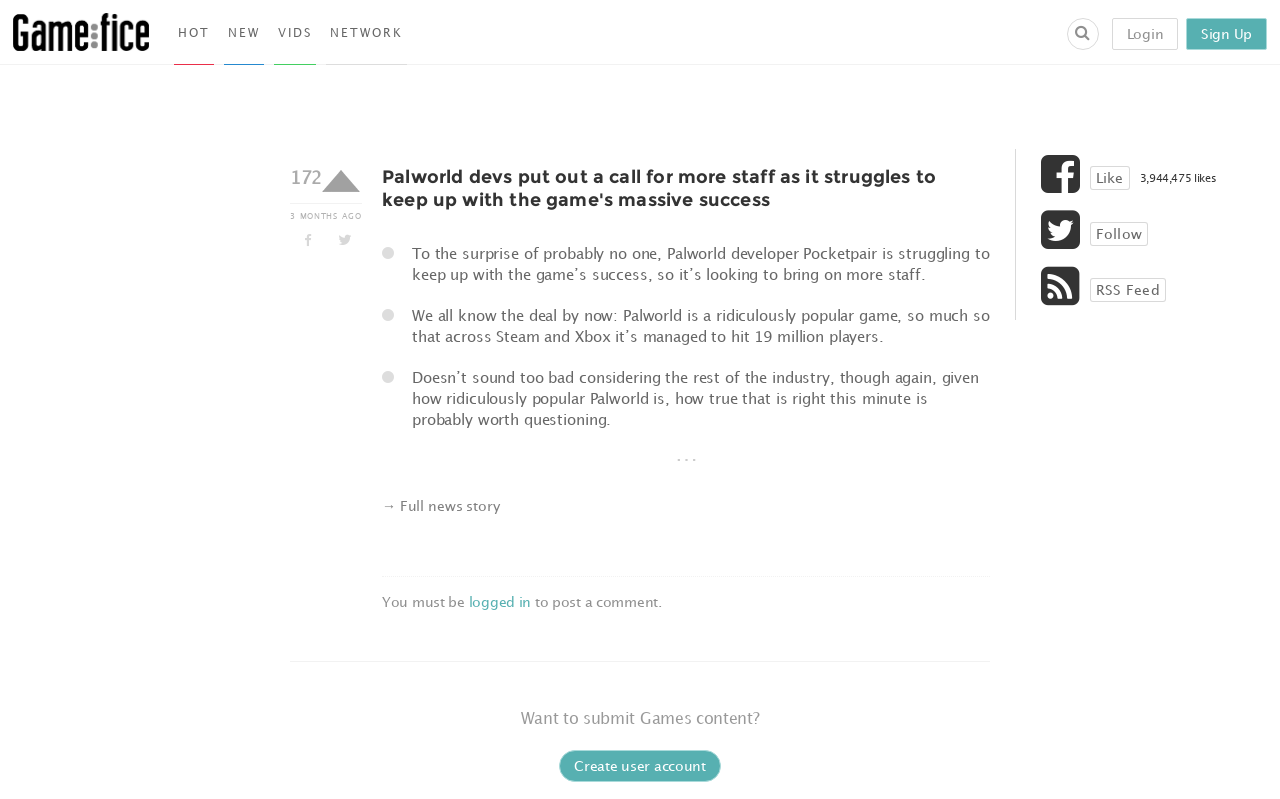Please find the main title text of this webpage.

Palworld devs put out a call for more staff as it struggles to keep up with the game's massive success